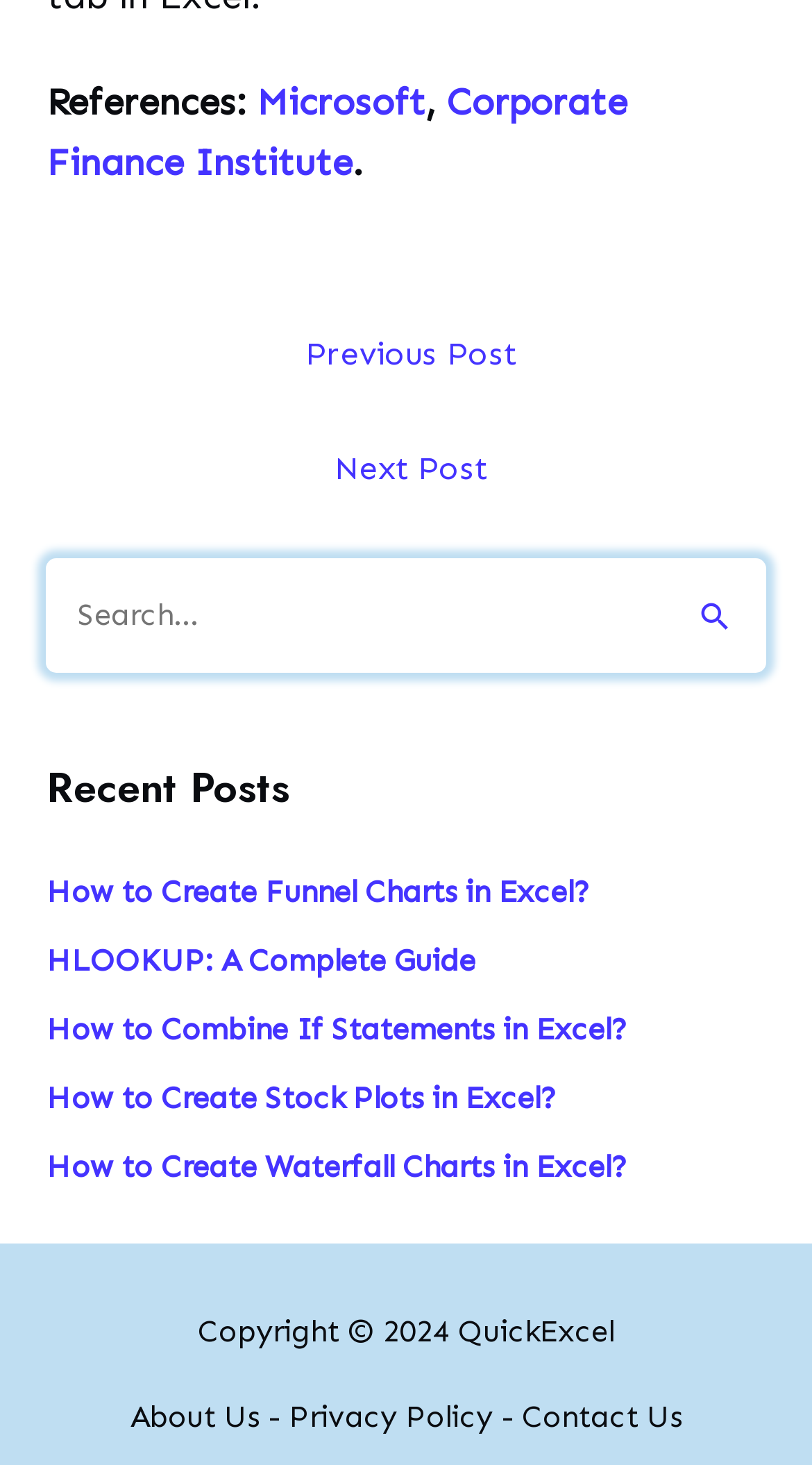Can you pinpoint the bounding box coordinates for the clickable element required for this instruction: "Learn about Corporate Finance Institute"? The coordinates should be four float numbers between 0 and 1, i.e., [left, top, right, bottom].

[0.317, 0.054, 0.524, 0.085]